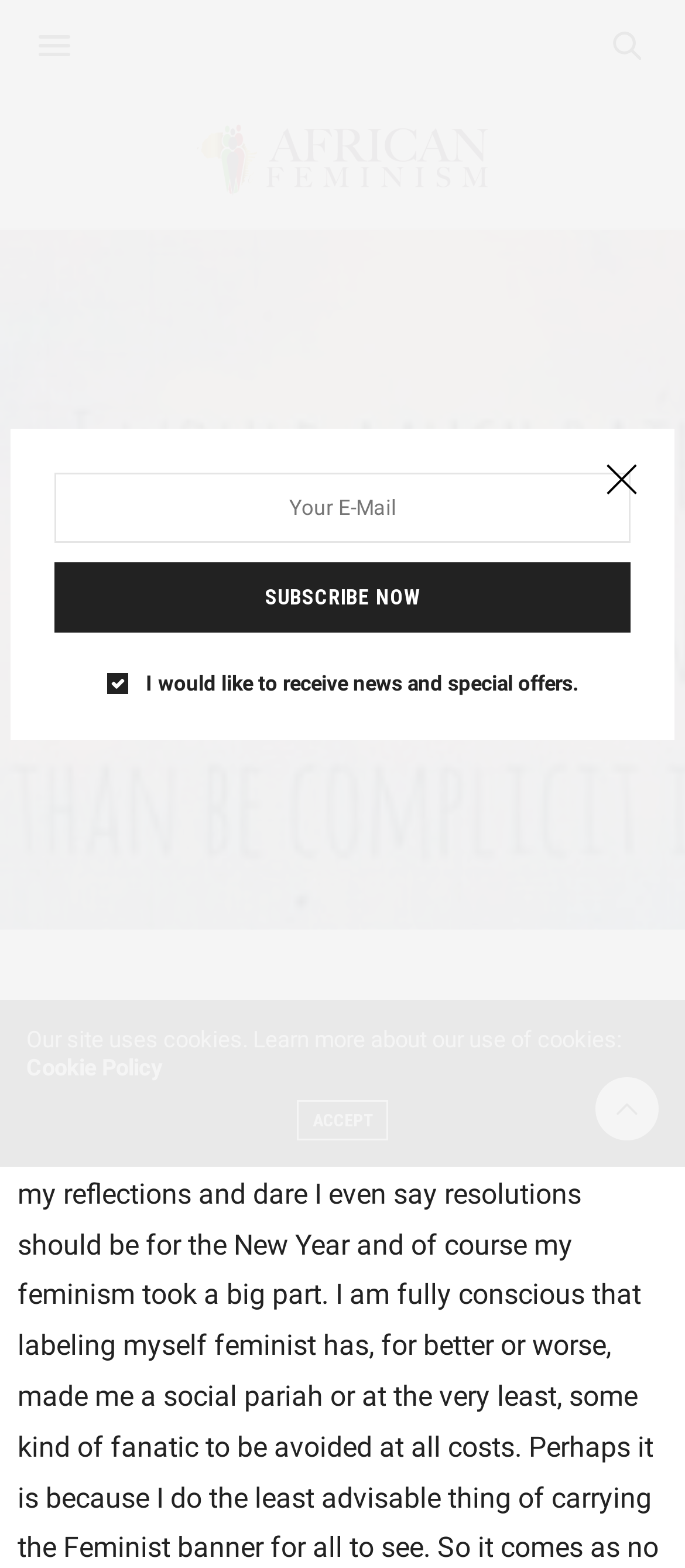Pinpoint the bounding box coordinates of the area that must be clicked to complete this instruction: "Subscribe to the newsletter".

[0.079, 0.358, 0.921, 0.403]